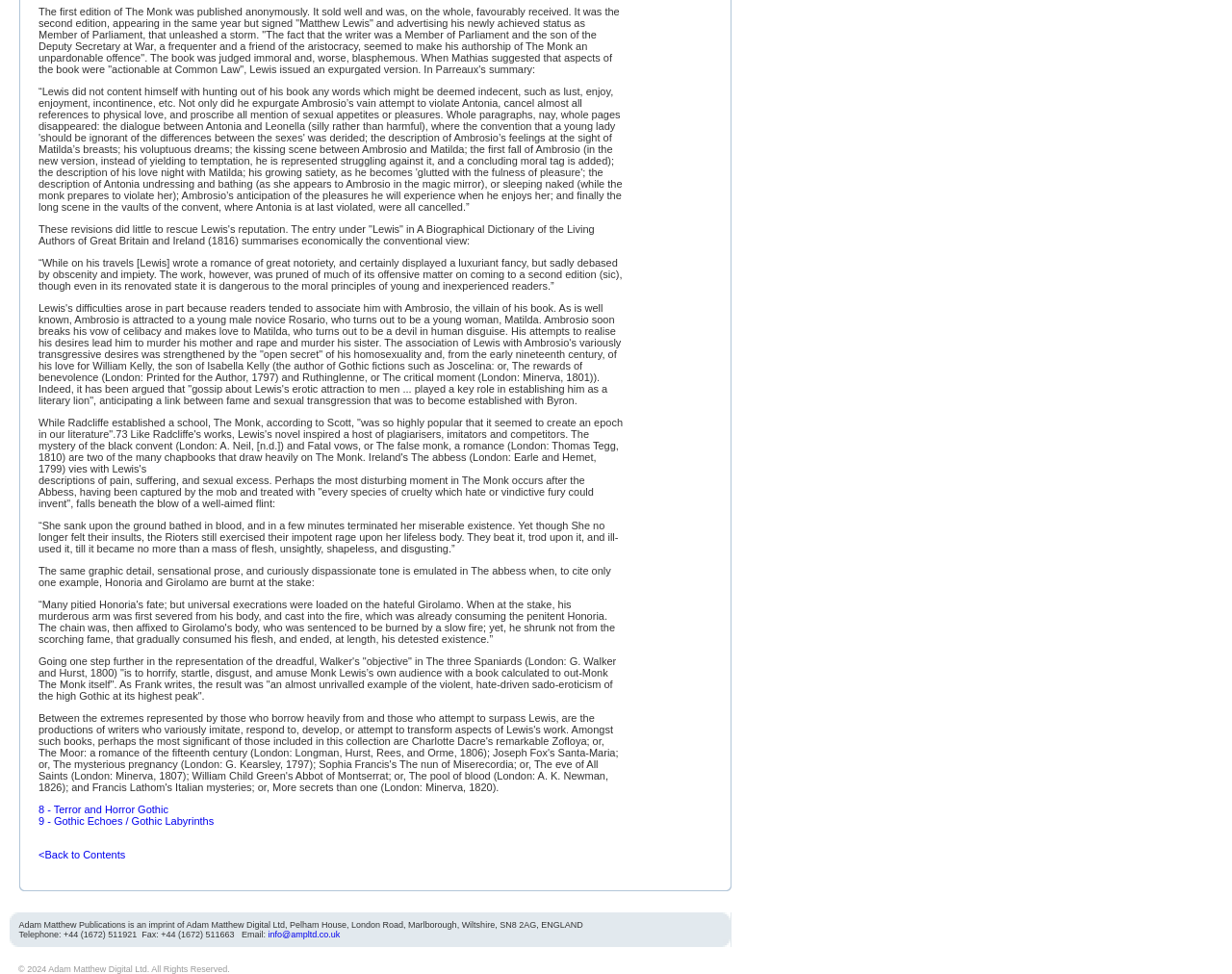Provide the bounding box coordinates of the HTML element this sentence describes: "<Back to Contents". The bounding box coordinates consist of four float numbers between 0 and 1, i.e., [left, top, right, bottom].

[0.031, 0.872, 0.102, 0.883]